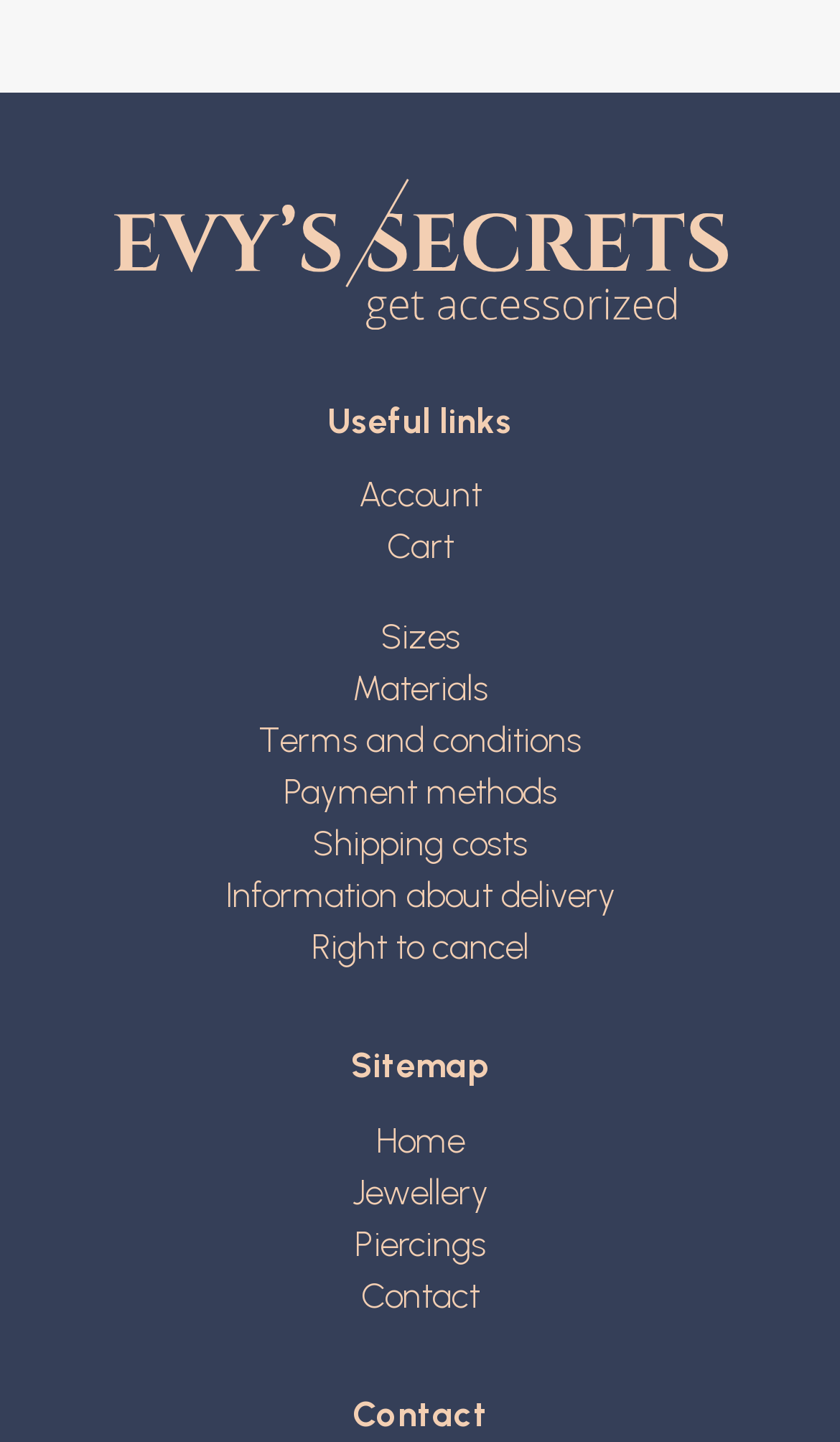Bounding box coordinates are specified in the format (top-left x, top-left y, bottom-right x, bottom-right y). All values are floating point numbers bounded between 0 and 1. Please provide the bounding box coordinate of the region this sentence describes: Leave a Comment

None